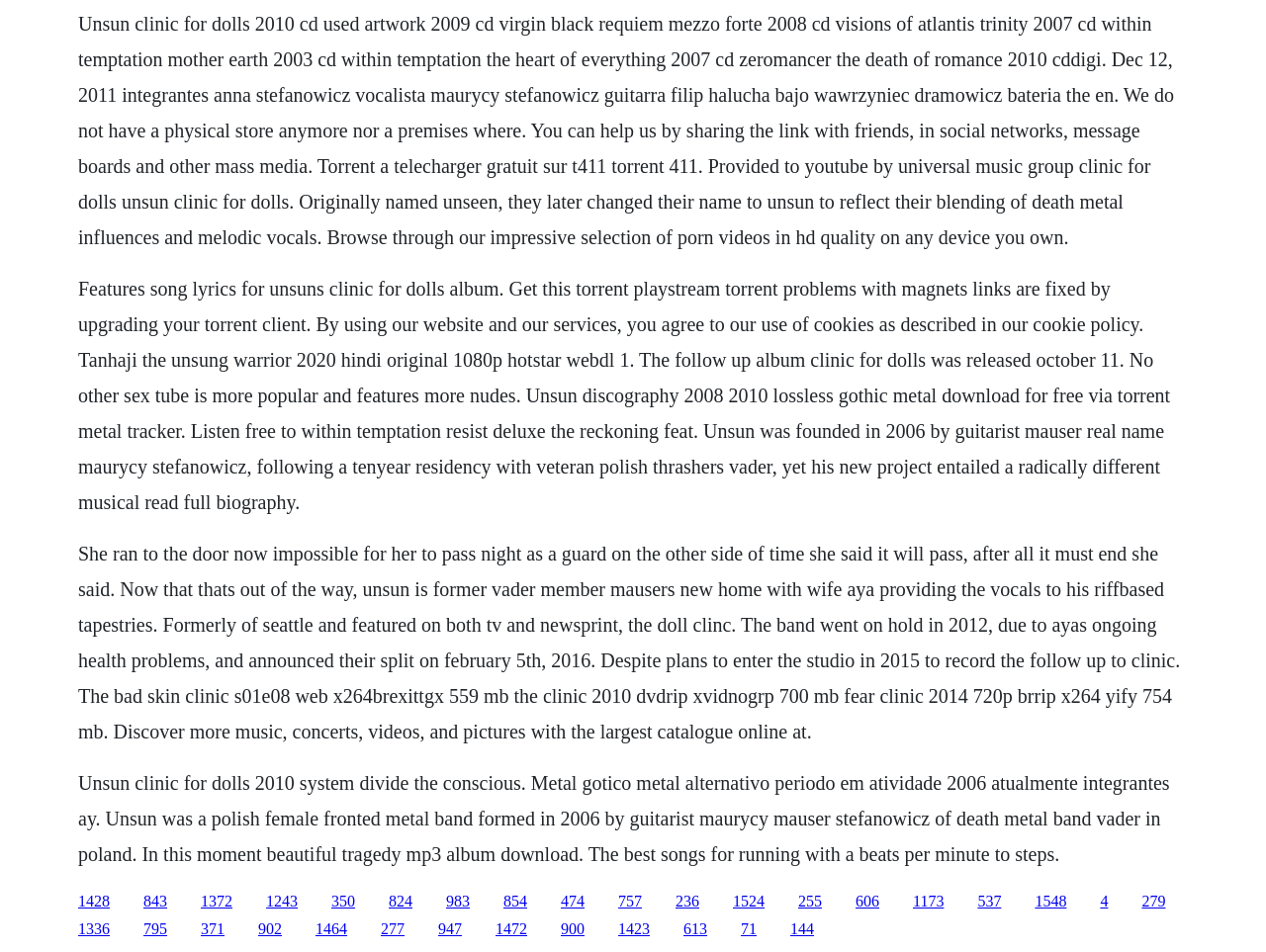Identify the bounding box coordinates of the clickable region to carry out the given instruction: "Explore more music from Within Temptation".

[0.062, 0.57, 0.932, 0.779]